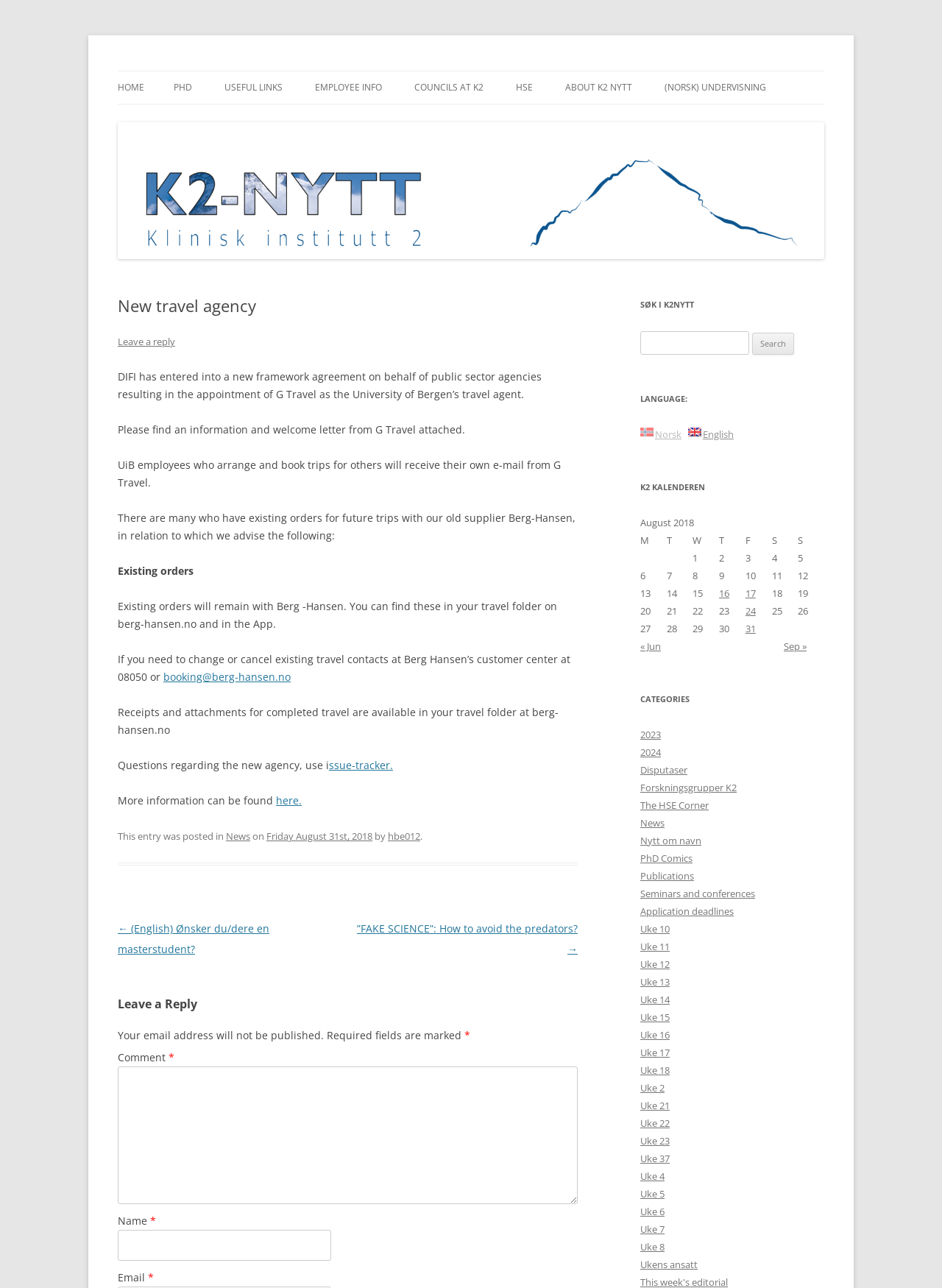Indicate the bounding box coordinates of the element that needs to be clicked to satisfy the following instruction: "Click on HOME". The coordinates should be four float numbers between 0 and 1, i.e., [left, top, right, bottom].

[0.125, 0.055, 0.153, 0.081]